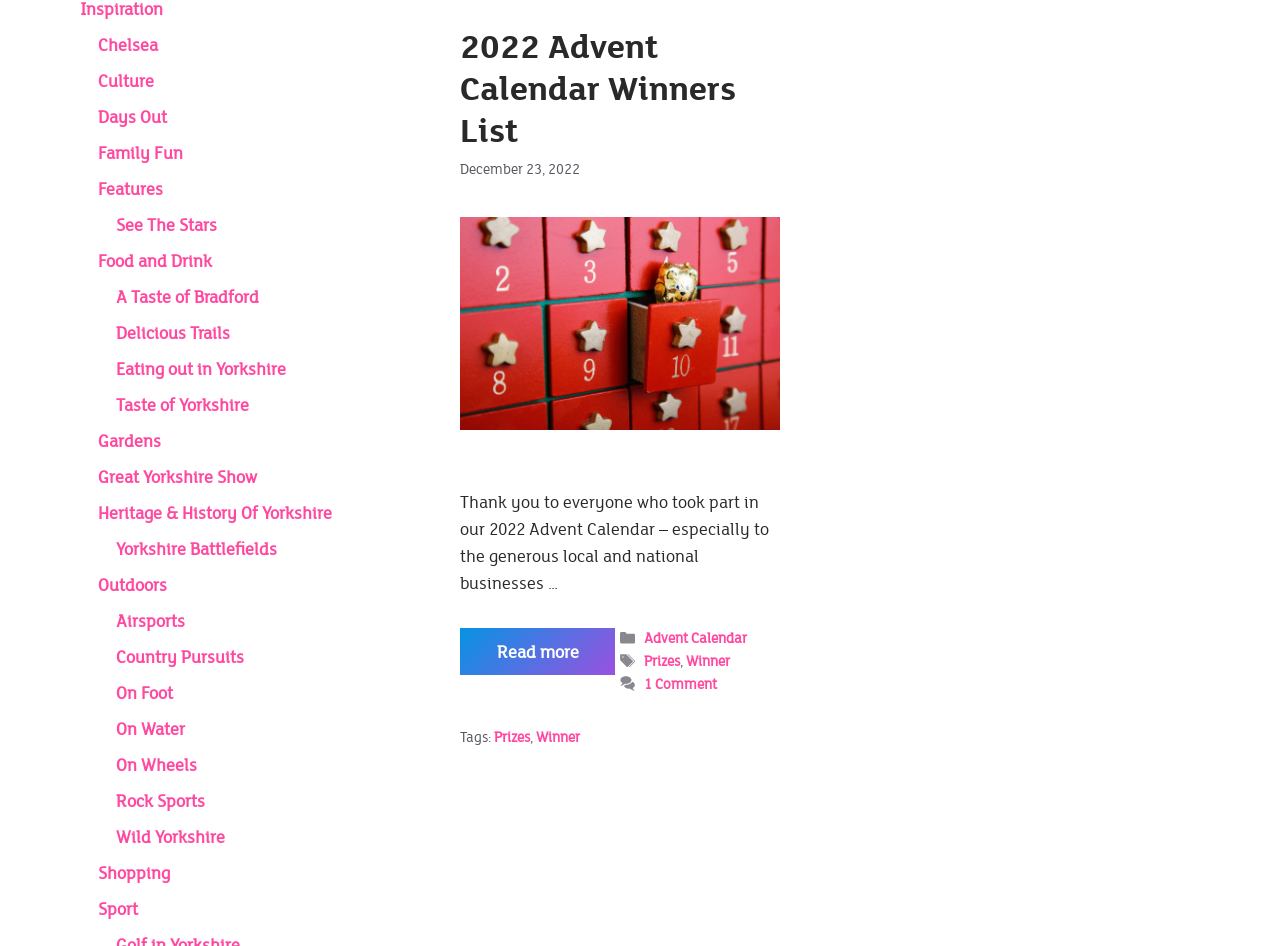Given the element description Days Out, identify the bounding box coordinates for the UI element on the webpage screenshot. The format should be (top-left x, top-left y, bottom-right x, bottom-right y), with values between 0 and 1.

[0.077, 0.111, 0.13, 0.135]